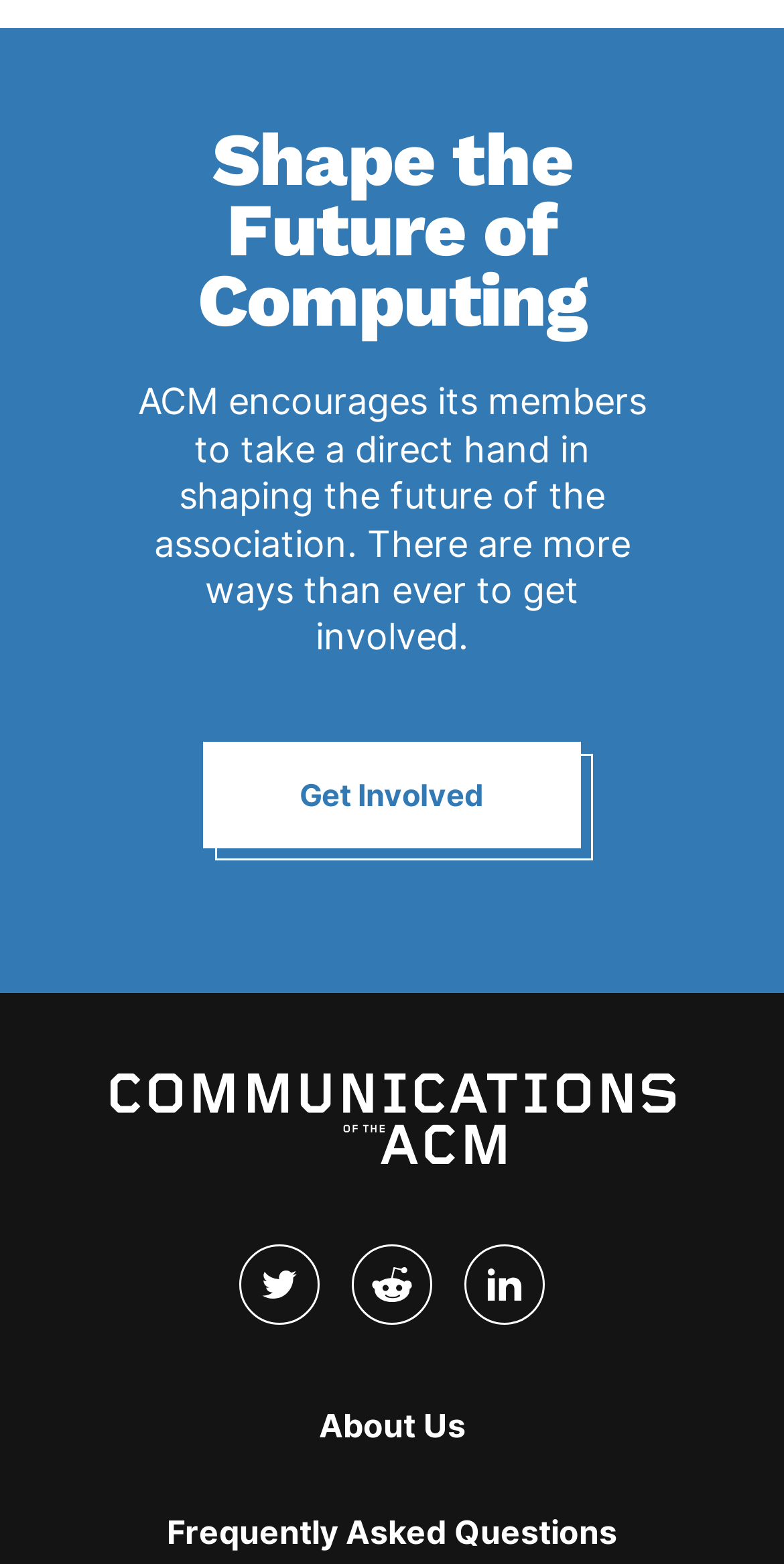Determine the bounding box coordinates of the region I should click to achieve the following instruction: "View Frequently Asked Questions". Ensure the bounding box coordinates are four float numbers between 0 and 1, i.e., [left, top, right, bottom].

[0.213, 0.966, 0.787, 0.992]